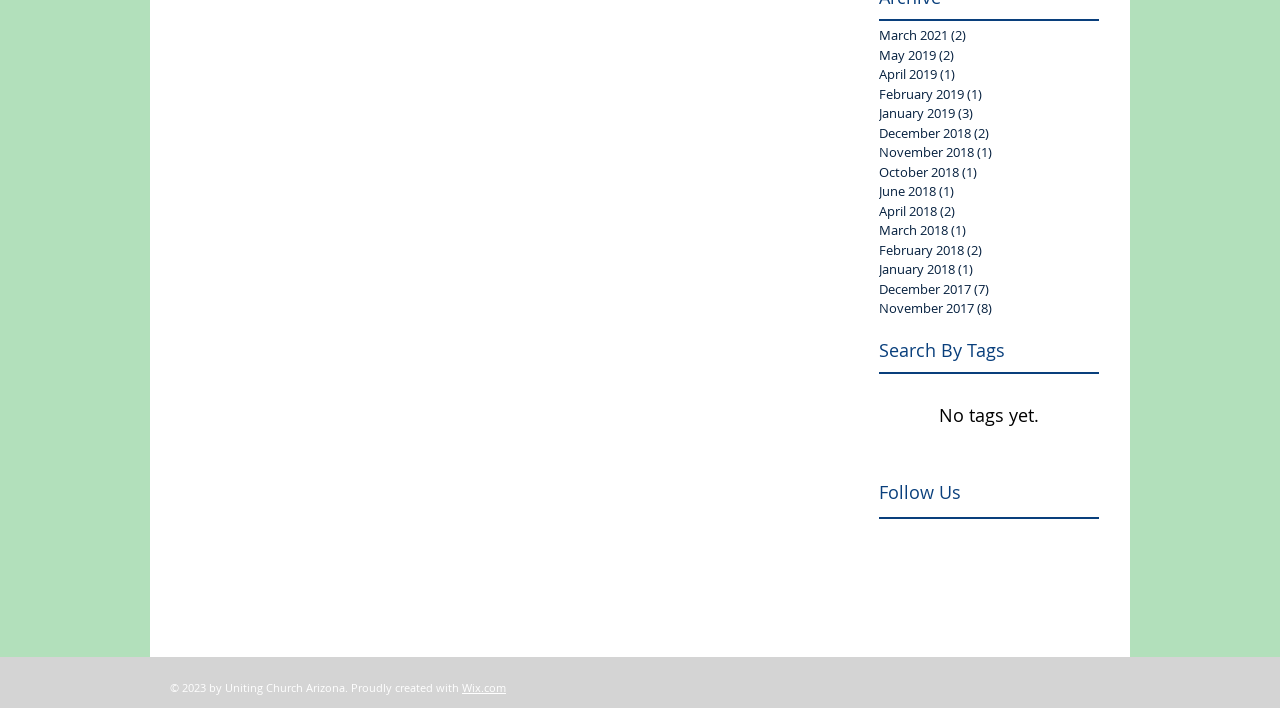Provide the bounding box coordinates in the format (top-left x, top-left y, bottom-right x, bottom-right y). All values are floating point numbers between 0 and 1. Determine the bounding box coordinate of the UI element described as: aria-label="Twitter Basic Square"

[0.71, 0.75, 0.728, 0.783]